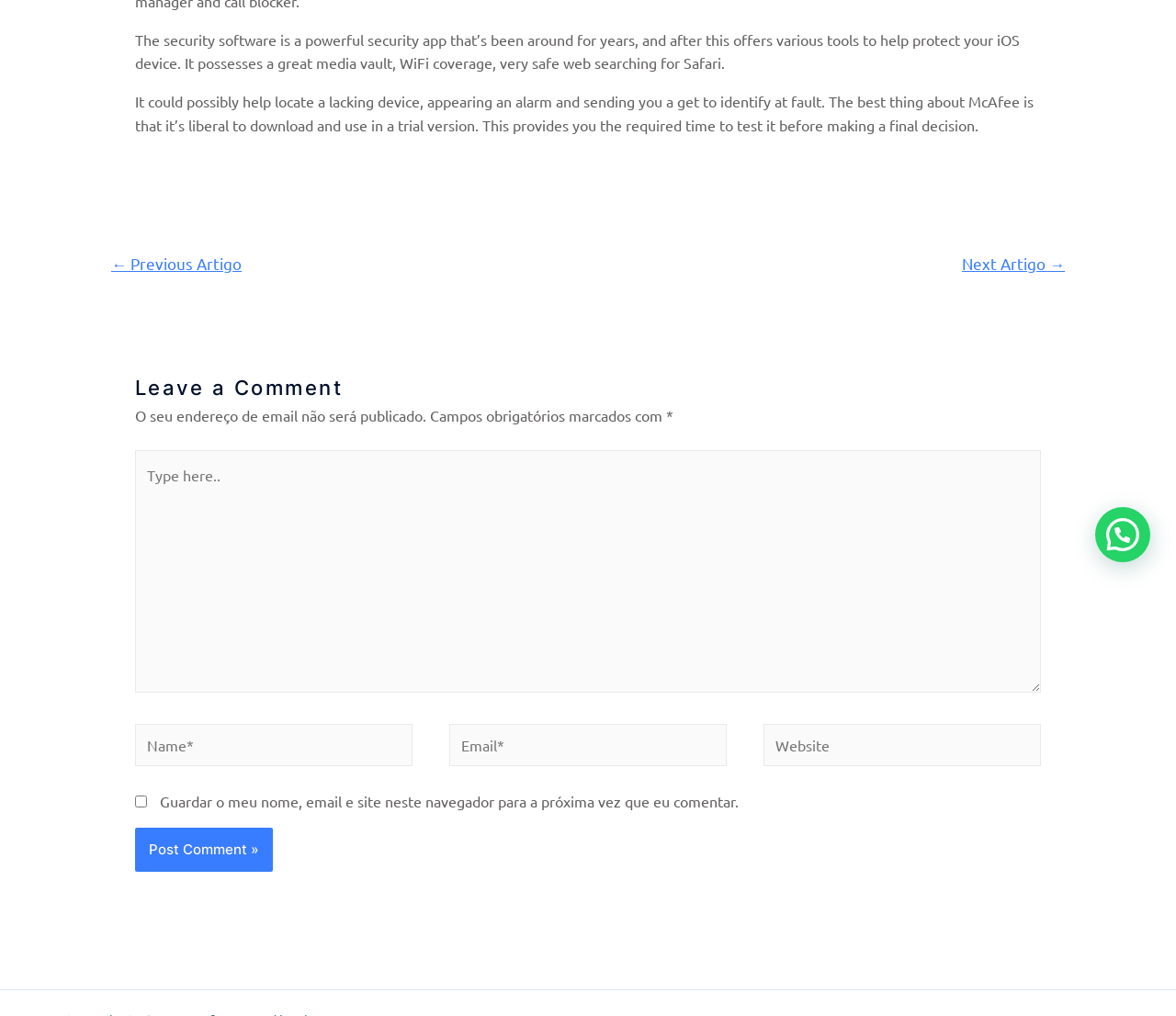Bounding box coordinates are specified in the format (top-left x, top-left y, bottom-right x, bottom-right y). All values are floating point numbers bounded between 0 and 1. Please provide the bounding box coordinate of the region this sentence describes: ← Previous Artigo

[0.074, 0.243, 0.225, 0.279]